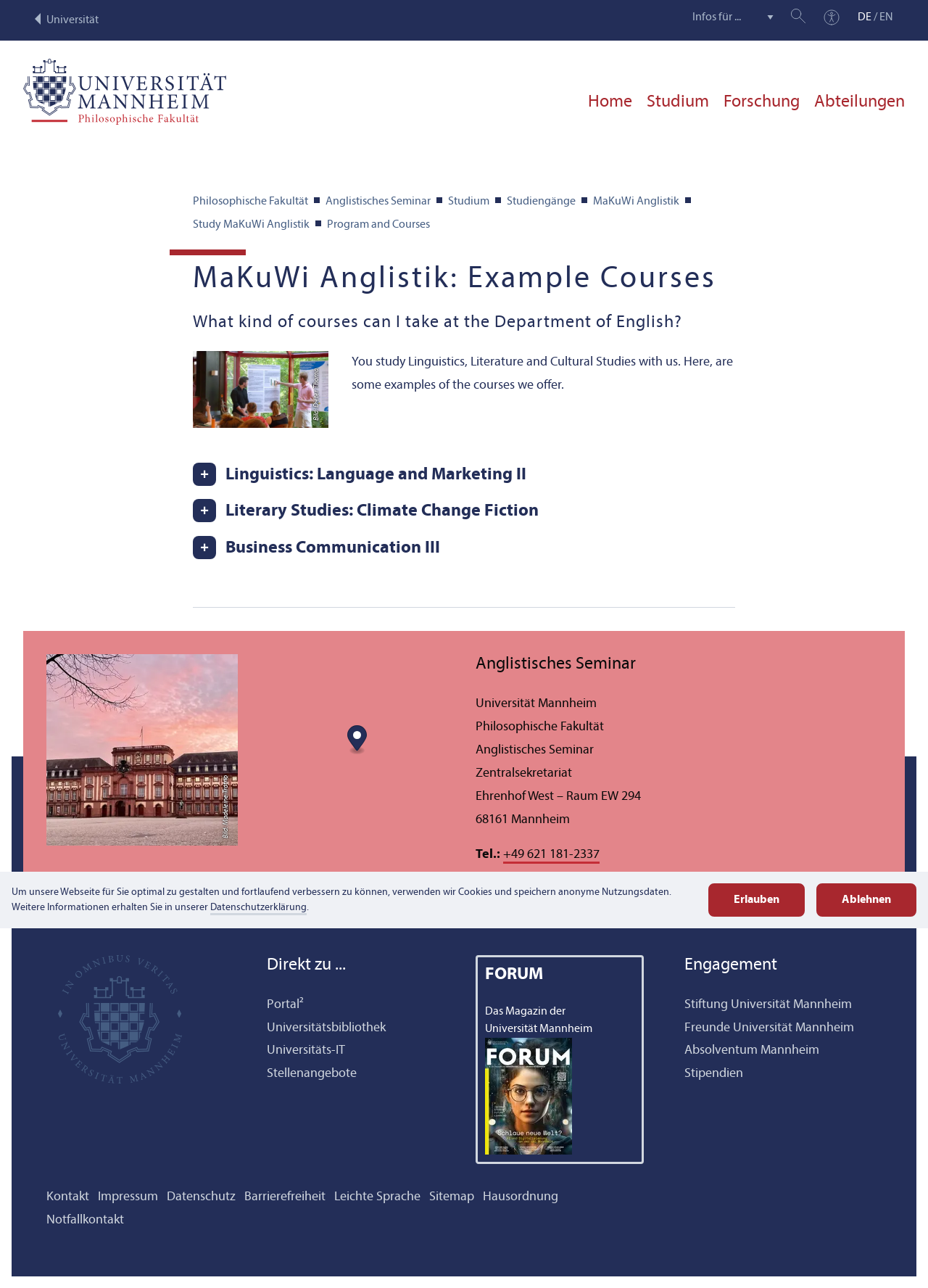What is the address of the Anglistisches Seminar?
Based on the image content, provide your answer in one word or a short phrase.

Ehrenhof West – Raum EW 294, 68161 Mannheim